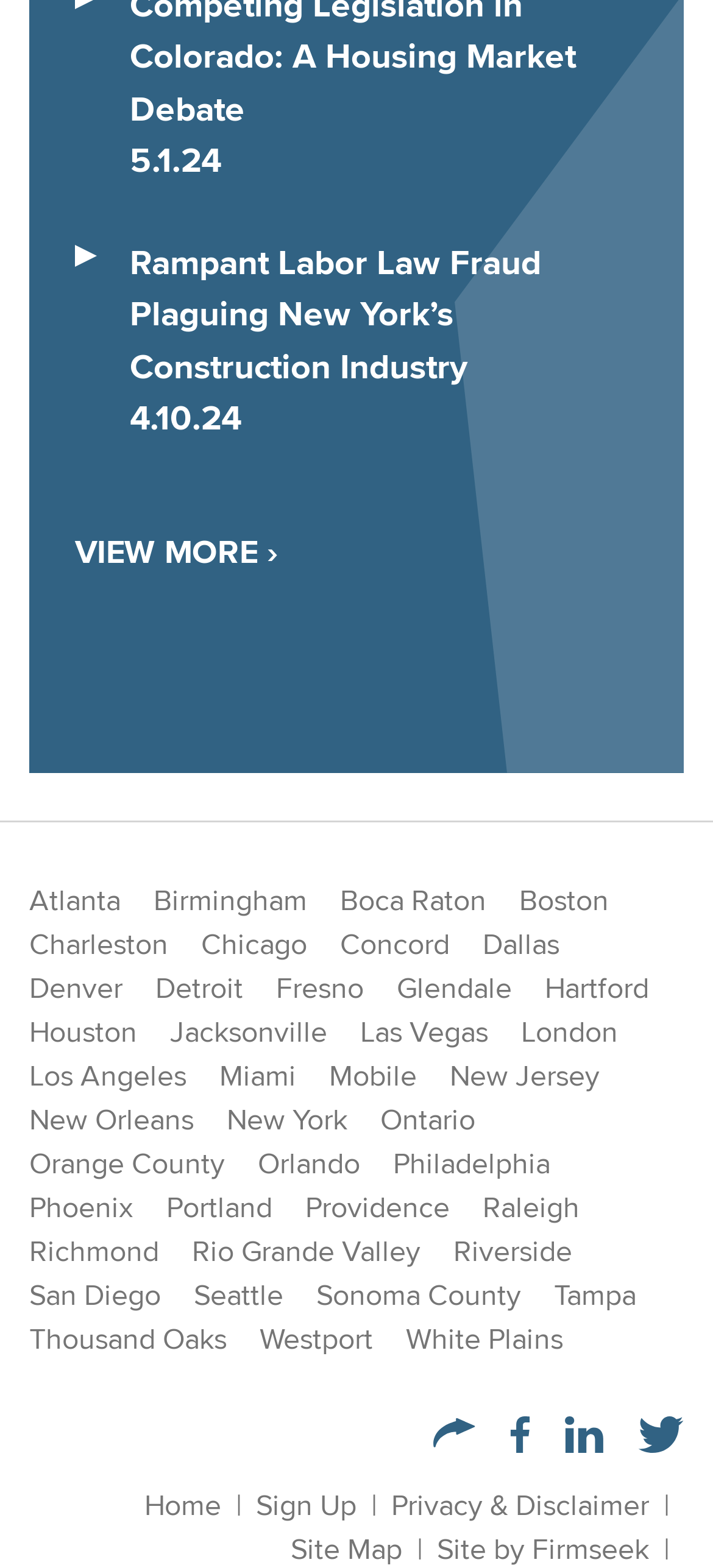Predict the bounding box coordinates of the area that should be clicked to accomplish the following instruction: "View more news". The bounding box coordinates should consist of four float numbers between 0 and 1, i.e., [left, top, right, bottom].

[0.105, 0.337, 0.39, 0.368]